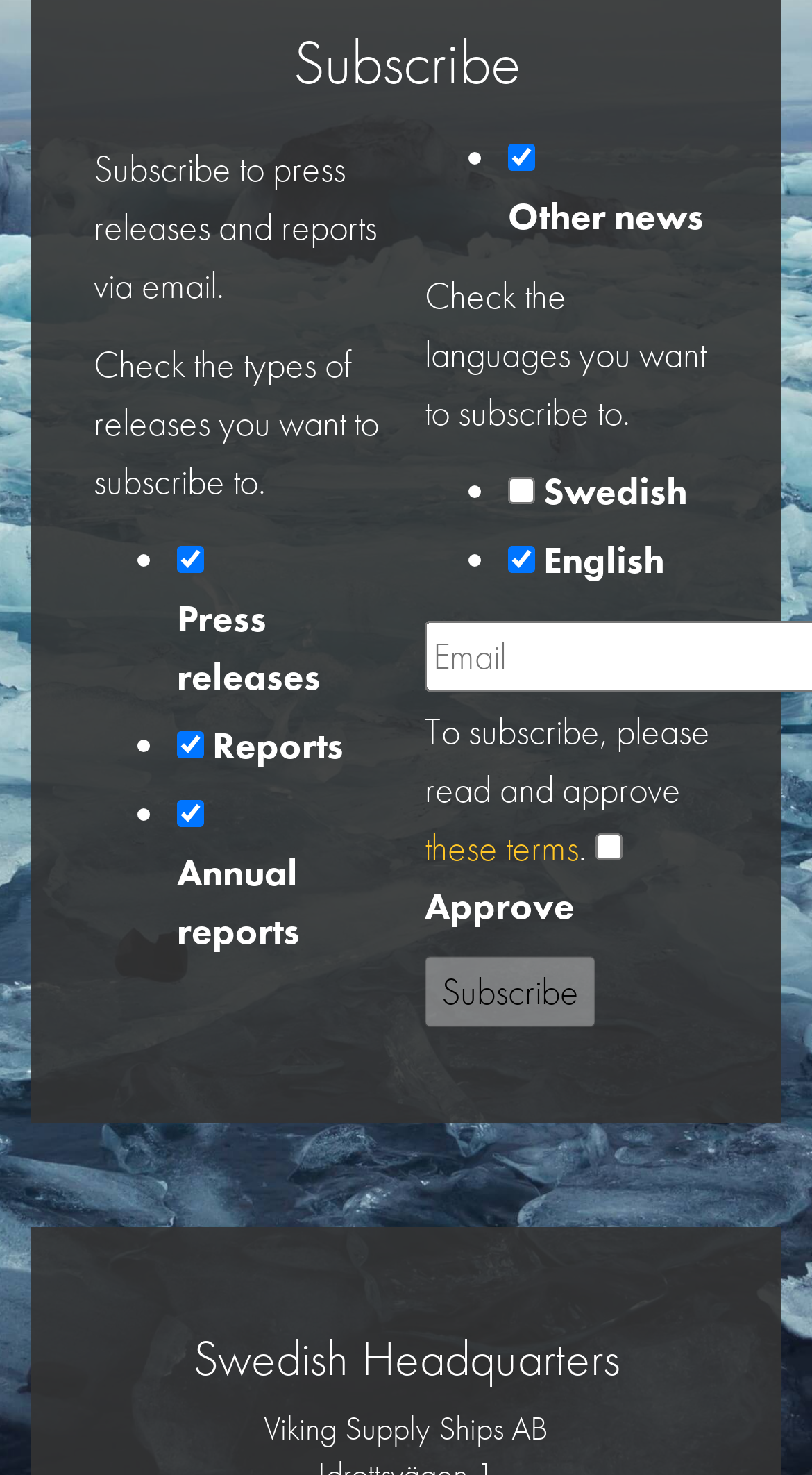Identify the bounding box coordinates of the clickable section necessary to follow the following instruction: "Read terms and conditions". The coordinates should be presented as four float numbers from 0 to 1, i.e., [left, top, right, bottom].

[0.523, 0.557, 0.713, 0.59]